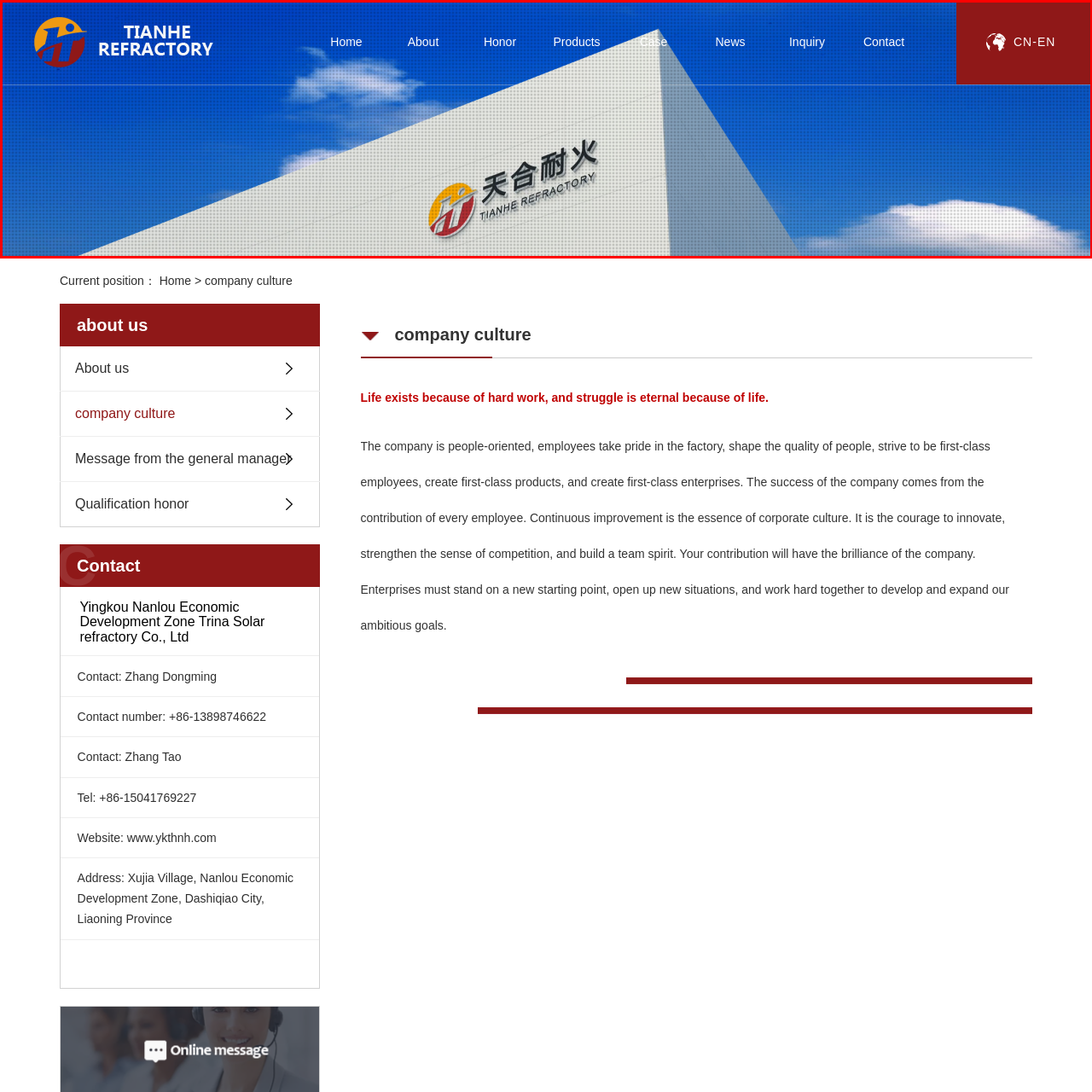Concentrate on the image highlighted by the red boundary and deliver a detailed answer to the following question, using the information from the image:
What is the focus of the company featured in the image?

The image captures the essence of the company's focus on high-quality refractory products, suggesting innovation and a commitment to excellence in its operations.